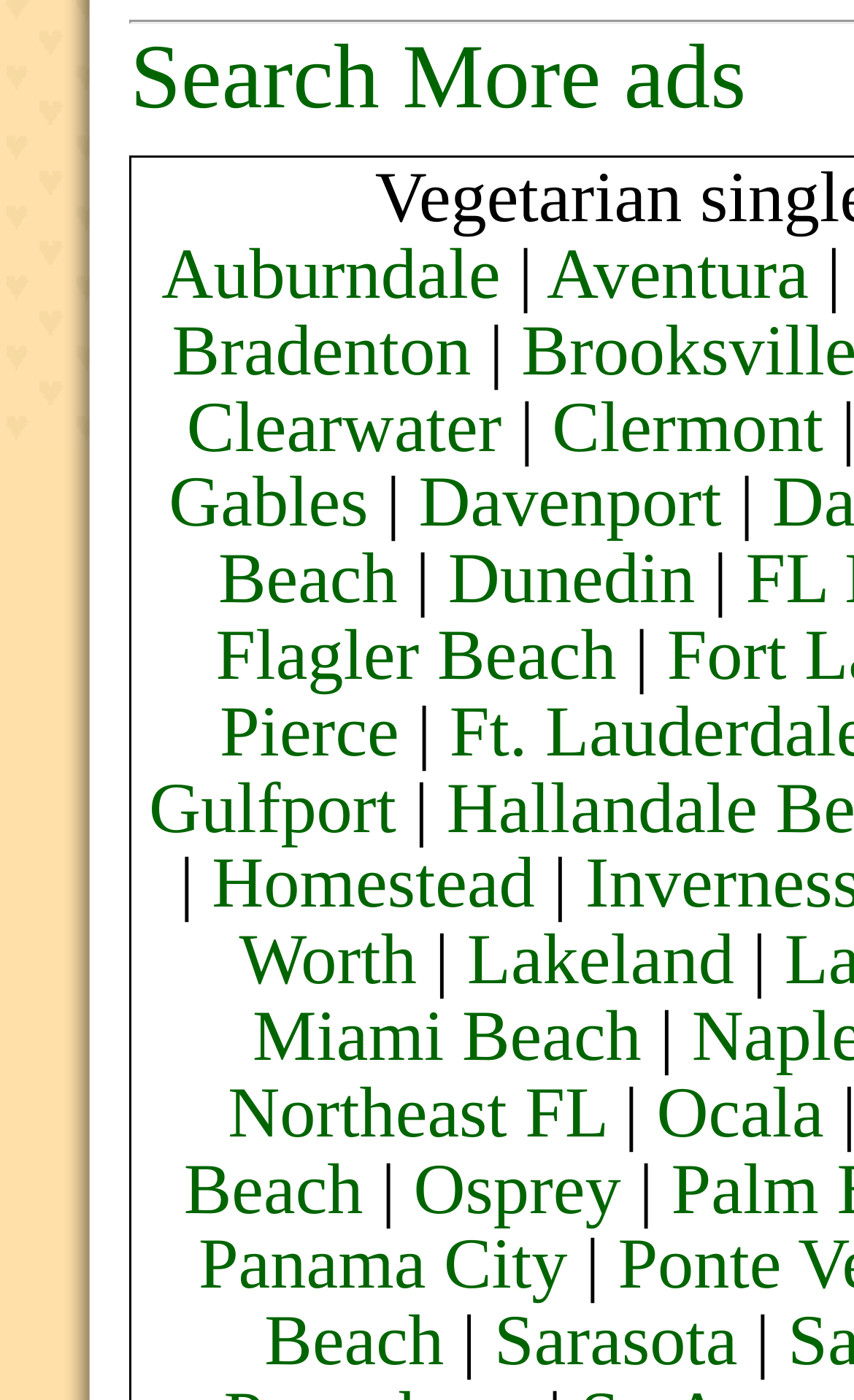Respond to the question below with a concise word or phrase:
How many cities are listed on this webpage?

21